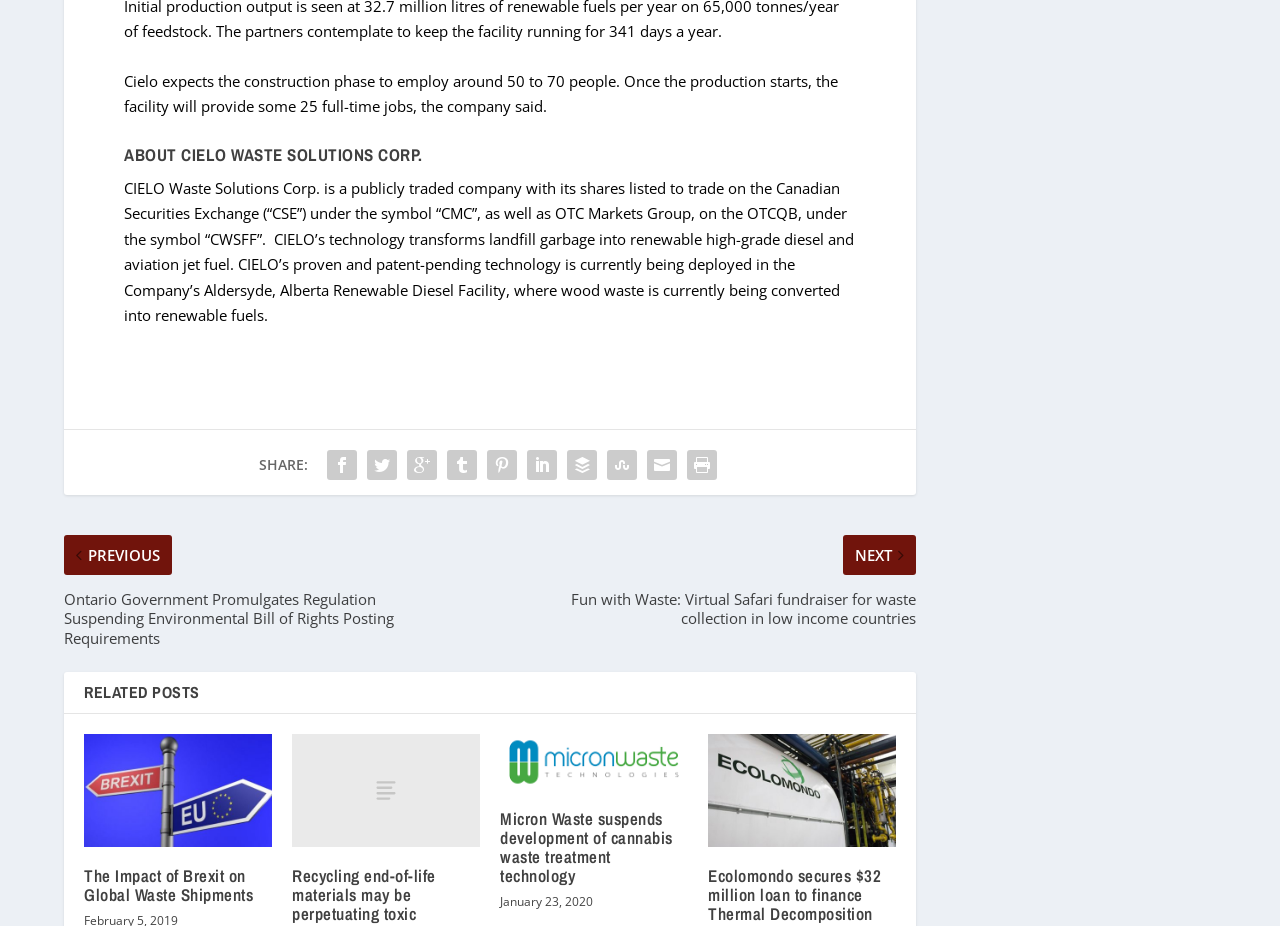Determine the bounding box coordinates of the section to be clicked to follow the instruction: "Read the article 'Ecolomondo secures $32 million loan to finance Thermal Decomposition Facility'". The coordinates should be given as four float numbers between 0 and 1, formatted as [left, top, right, bottom].

[0.553, 0.793, 0.7, 0.915]